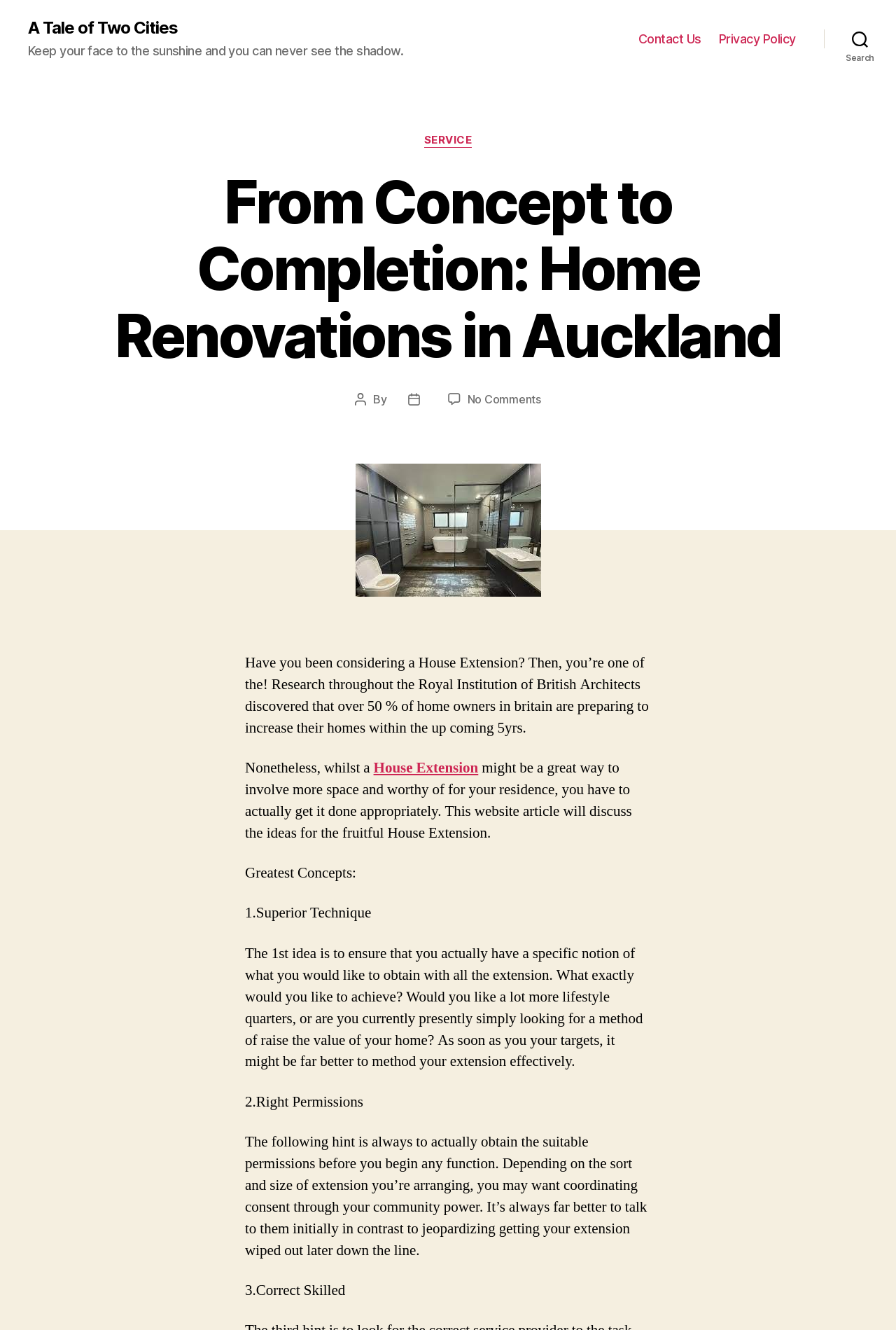What is the first idea for a fruitful House Extension?
Provide an in-depth and detailed explanation in response to the question.

The first idea for a fruitful House Extension is mentioned in the article, with a bounding box of [0.273, 0.679, 0.414, 0.694]. The text states that the first idea is to ensure that you actually have a specific notion of what you would like to obtain with the extension.